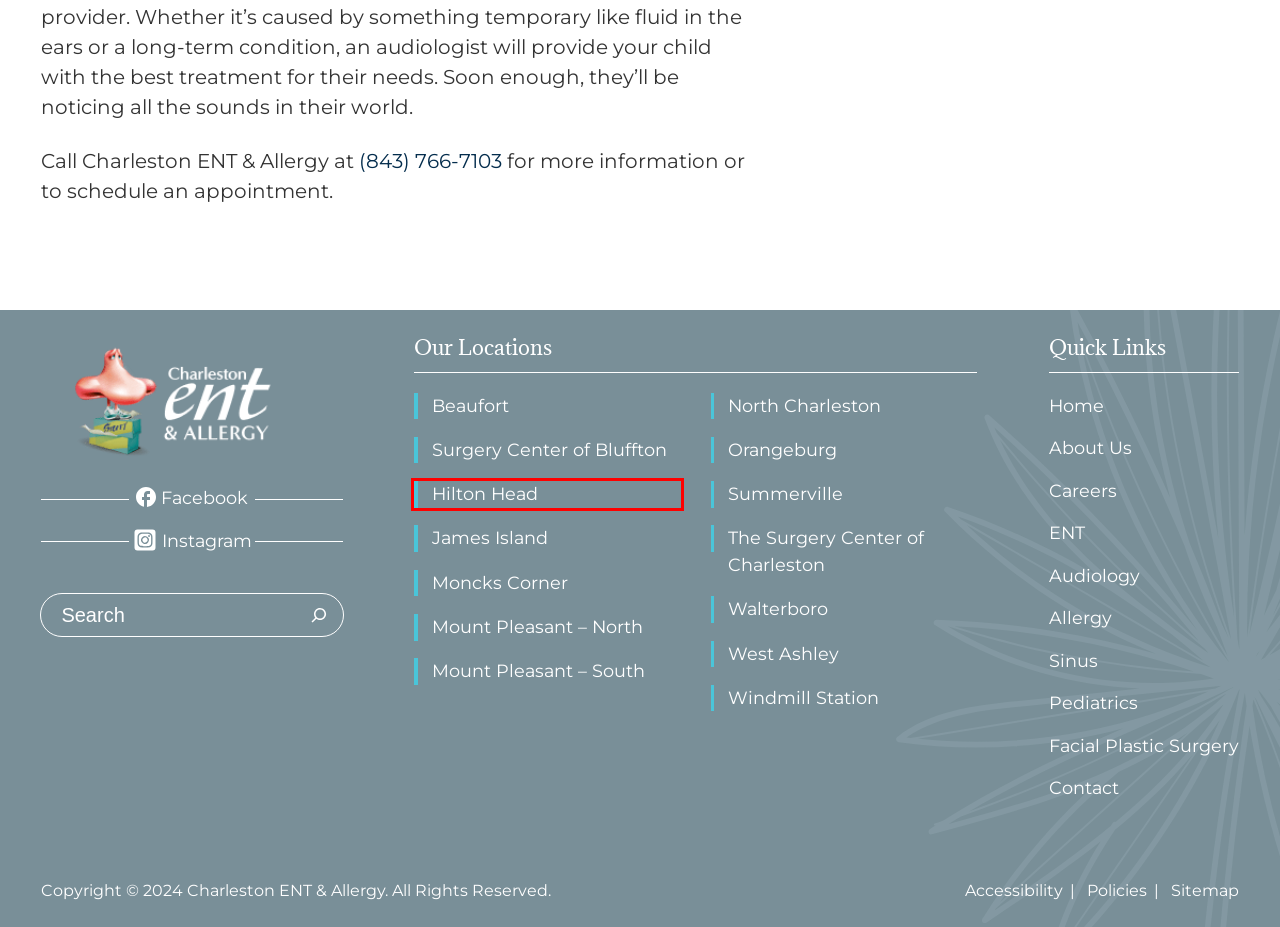You are presented with a screenshot of a webpage containing a red bounding box around an element. Determine which webpage description best describes the new webpage after clicking on the highlighted element. Here are the candidates:
A. Accessibility Statement | Charleston ENT
B. North Charleston | Charleston ENT
C. Hilton Head | Charleston ENT
D. The Best Audiological Care Starts Here | Charleston ENT
E. Your Pediatric ENT Specialist | Charleston ENT
F. Charleston Plastic Surgery | Charleston ENT
G. Culture & Careers | Charleston ENT
H. Mount Pleasant - South | Charleston ENT

C